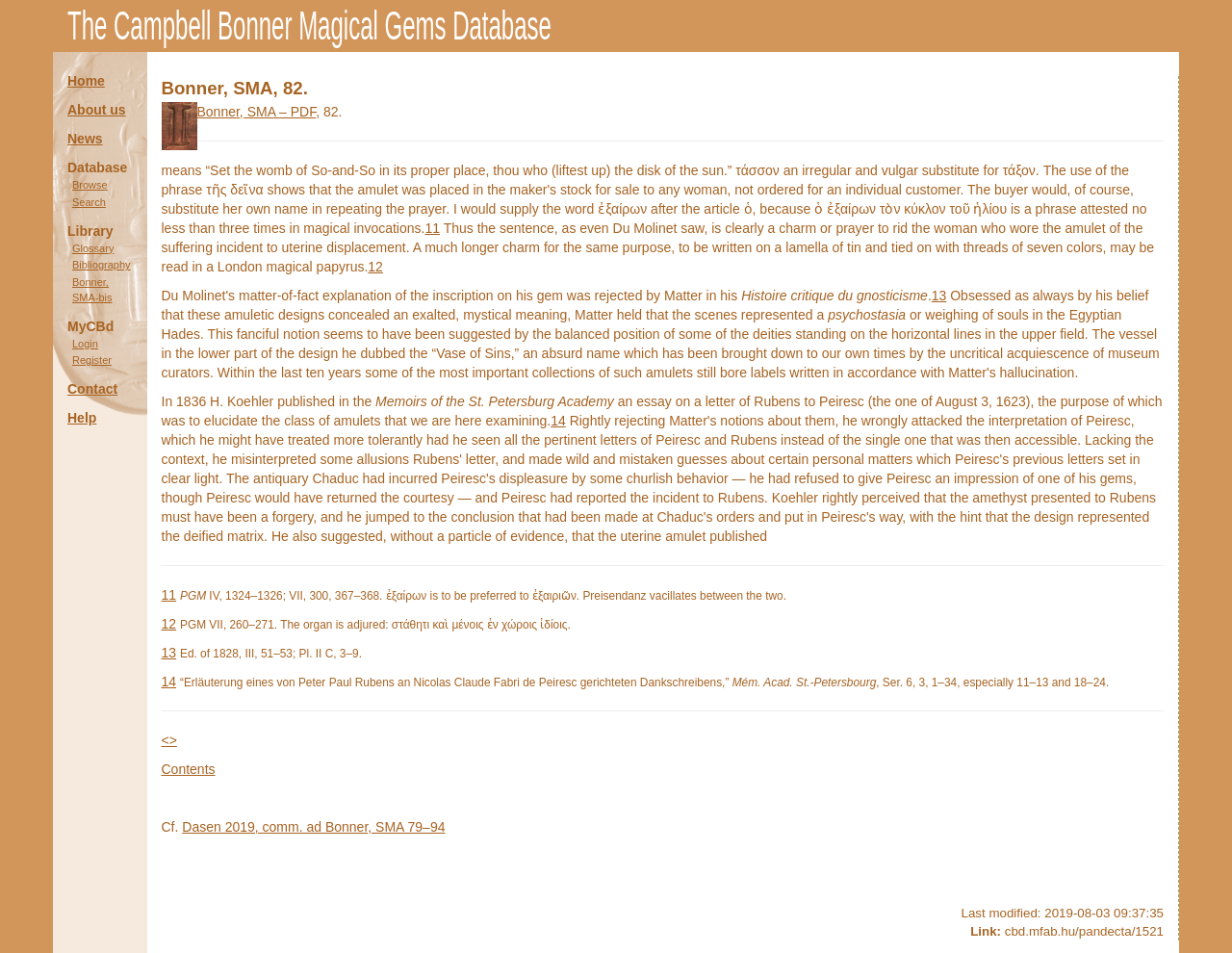Locate the bounding box coordinates of the area you need to click to fulfill this instruction: 'Browse the database'. The coordinates must be in the form of four float numbers ranging from 0 to 1: [left, top, right, bottom].

[0.059, 0.188, 0.087, 0.2]